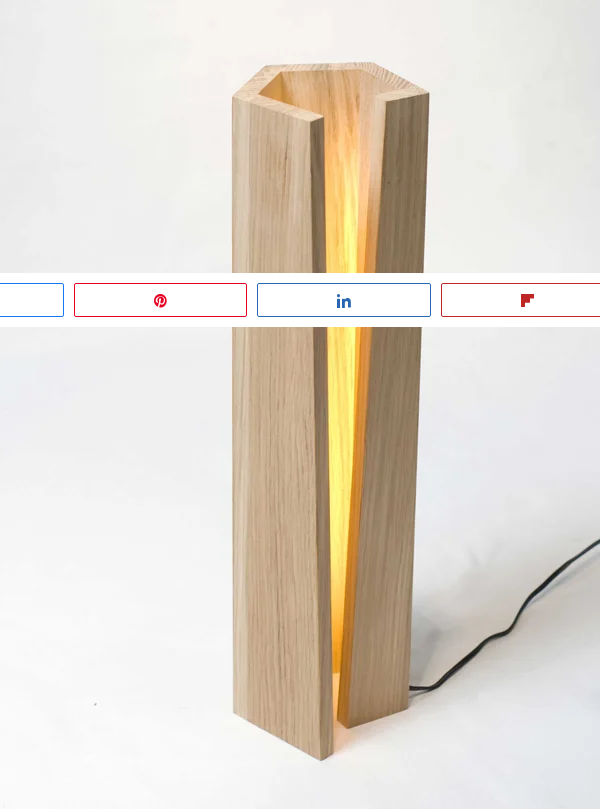Utilize the details in the image to thoroughly answer the following question: What color is the glow emitted by the lamp?

The caption states that a narrow gap at the center of the lamp emits a warm yellow glow, which suggests the color of the light produced by the lamp is yellow.